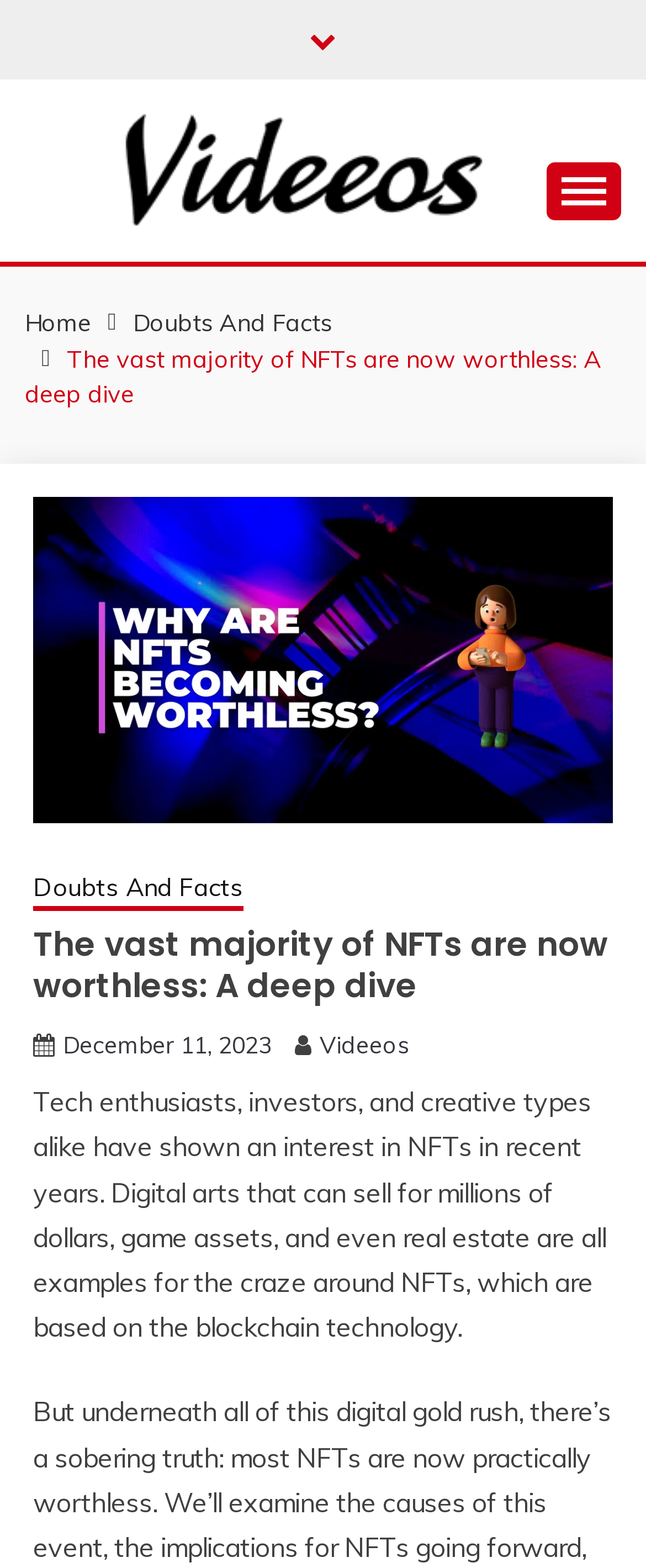What is the name of the website?
Please give a detailed and elaborate explanation in response to the question.

The name of the website can be determined by looking at the link 'Videeos' at the top of the page, which is likely the website's logo or title.